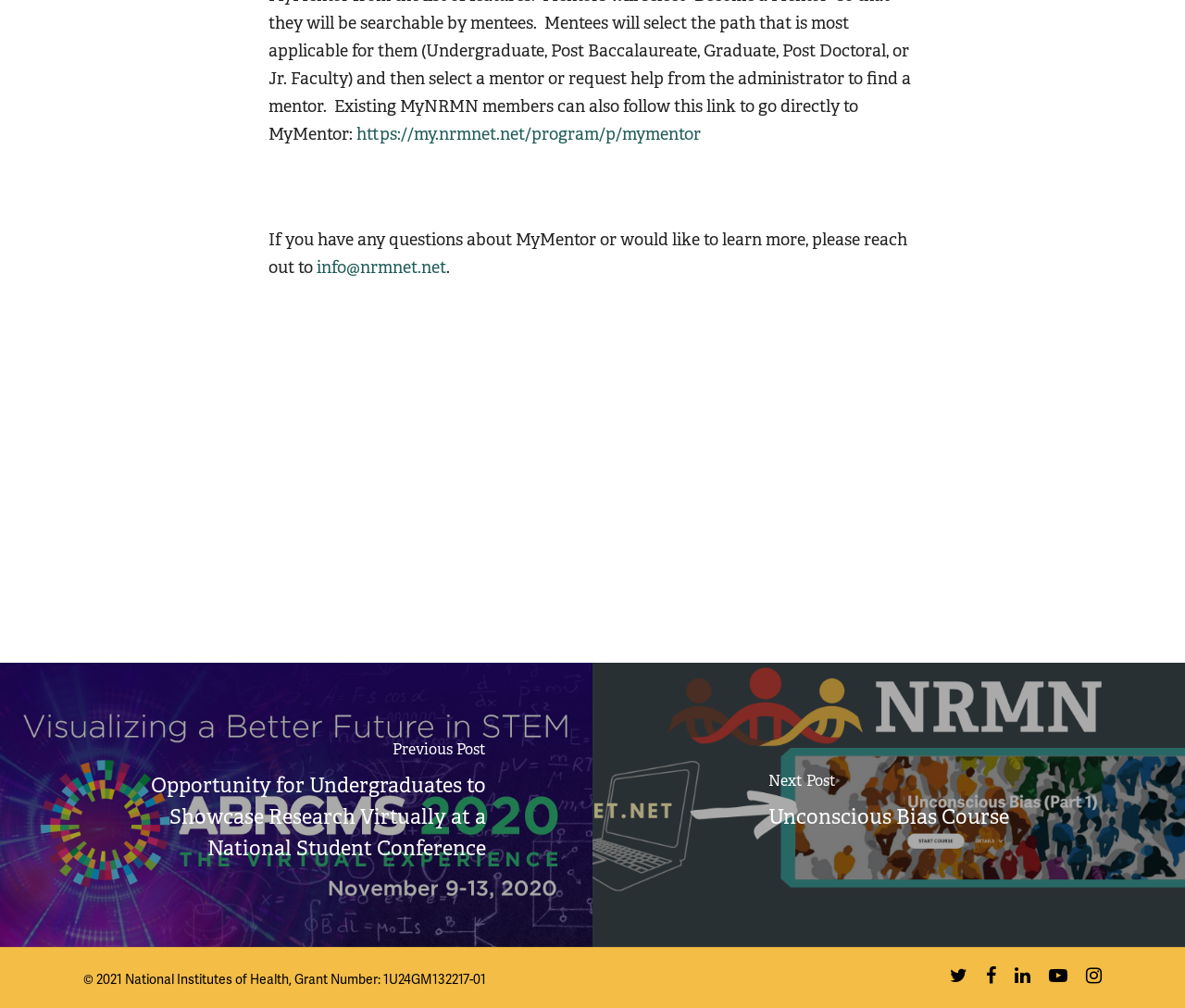For the given element description twitter, determine the bounding box coordinates of the UI element. The coordinates should follow the format (top-left x, top-left y, bottom-right x, bottom-right y) and be within the range of 0 to 1.

[0.802, 0.958, 0.816, 0.98]